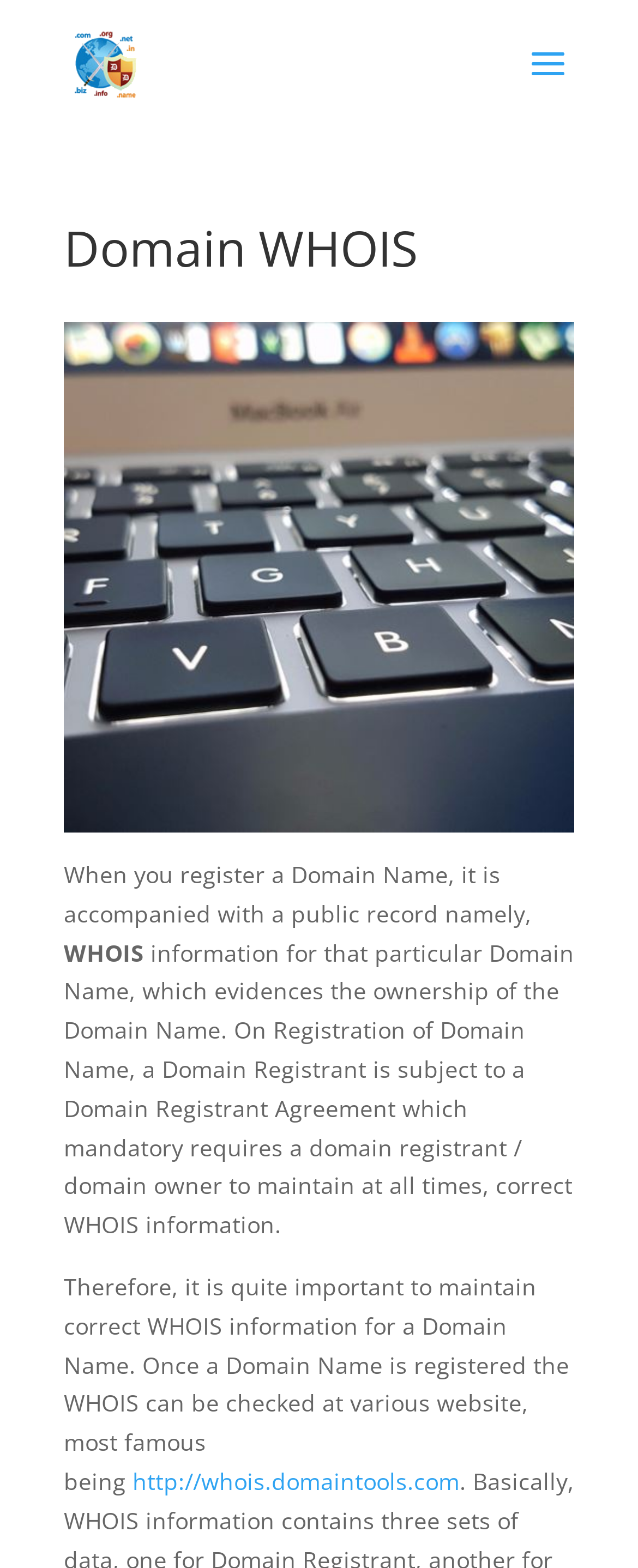Why is it important to maintain correct WHOIS information?
Refer to the screenshot and respond with a concise word or phrase.

For domain registration